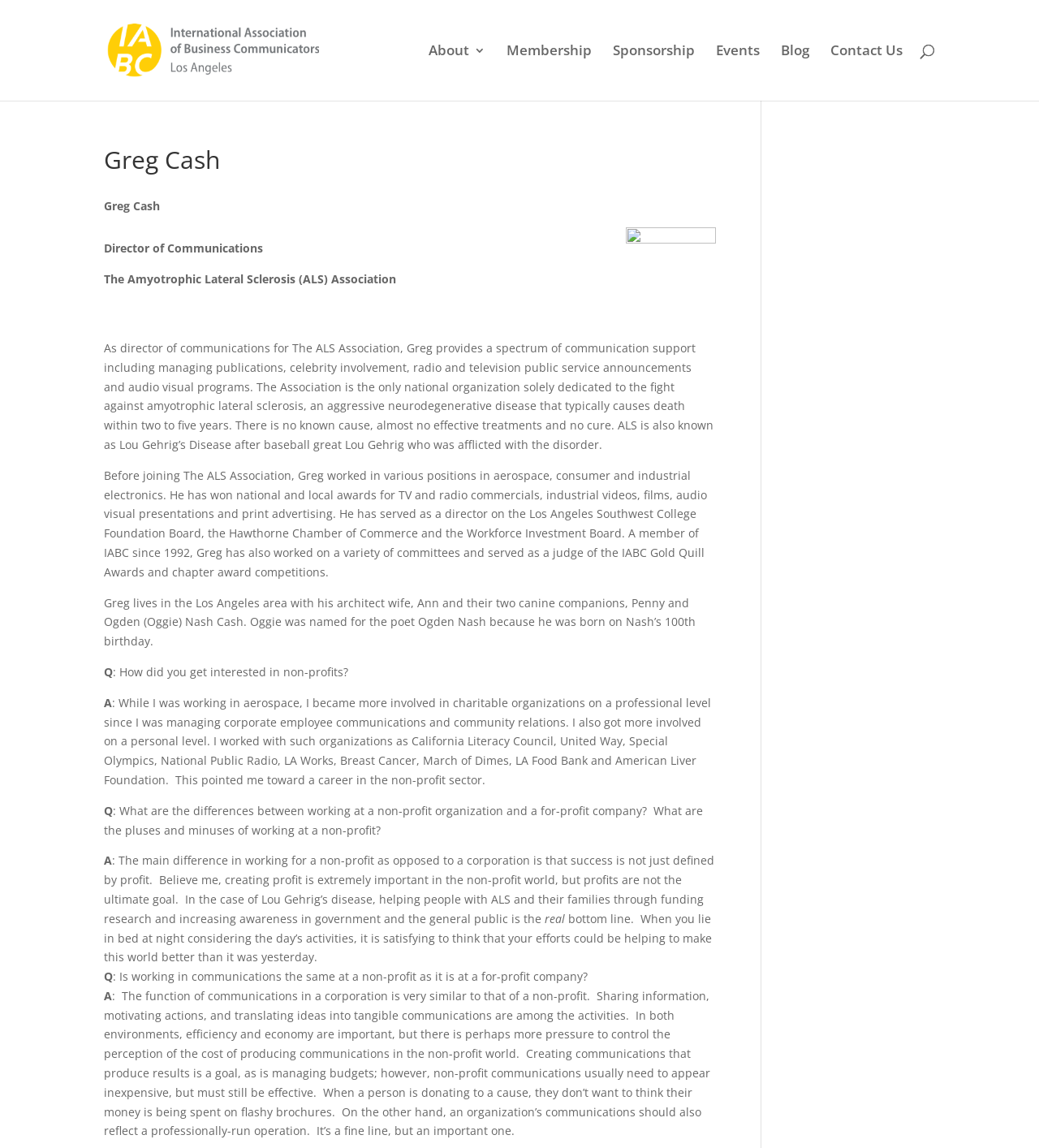Please respond in a single word or phrase: 
What is the main goal of The ALS Association?

Fight against ALS